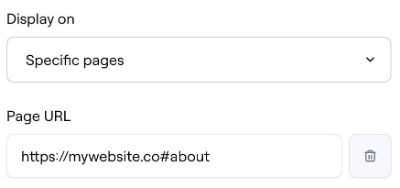Please provide a detailed answer to the question below by examining the image:
What is the default URL in the text field?

The text field shows a predefined URL, 'https://mywebsite.co#about', which indicates that the content will be visible on the 'about' page of the website 'mywebsite.co'.